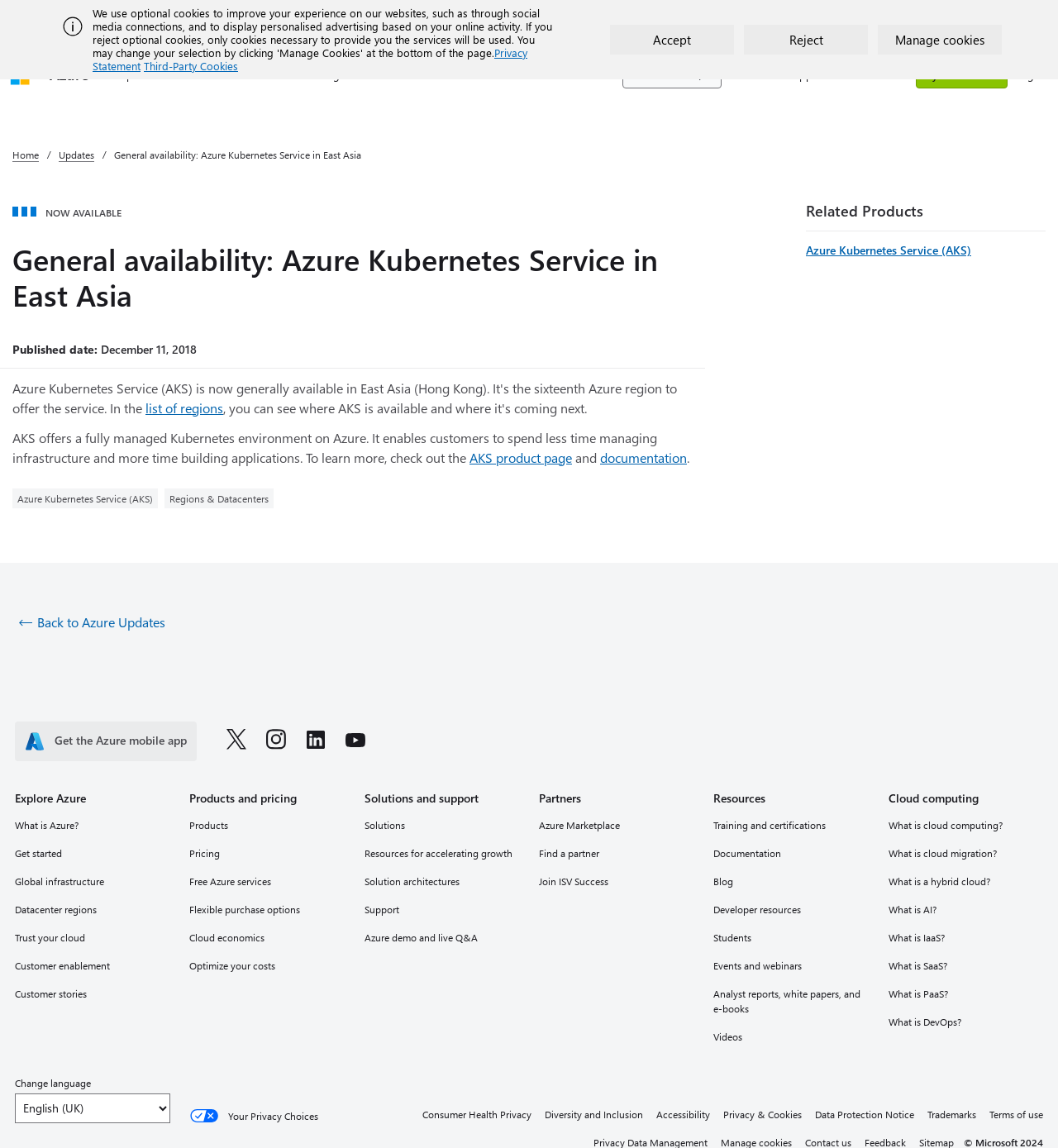Provide a one-word or brief phrase answer to the question:
What can customers do less of with AKS?

Managing infrastructure